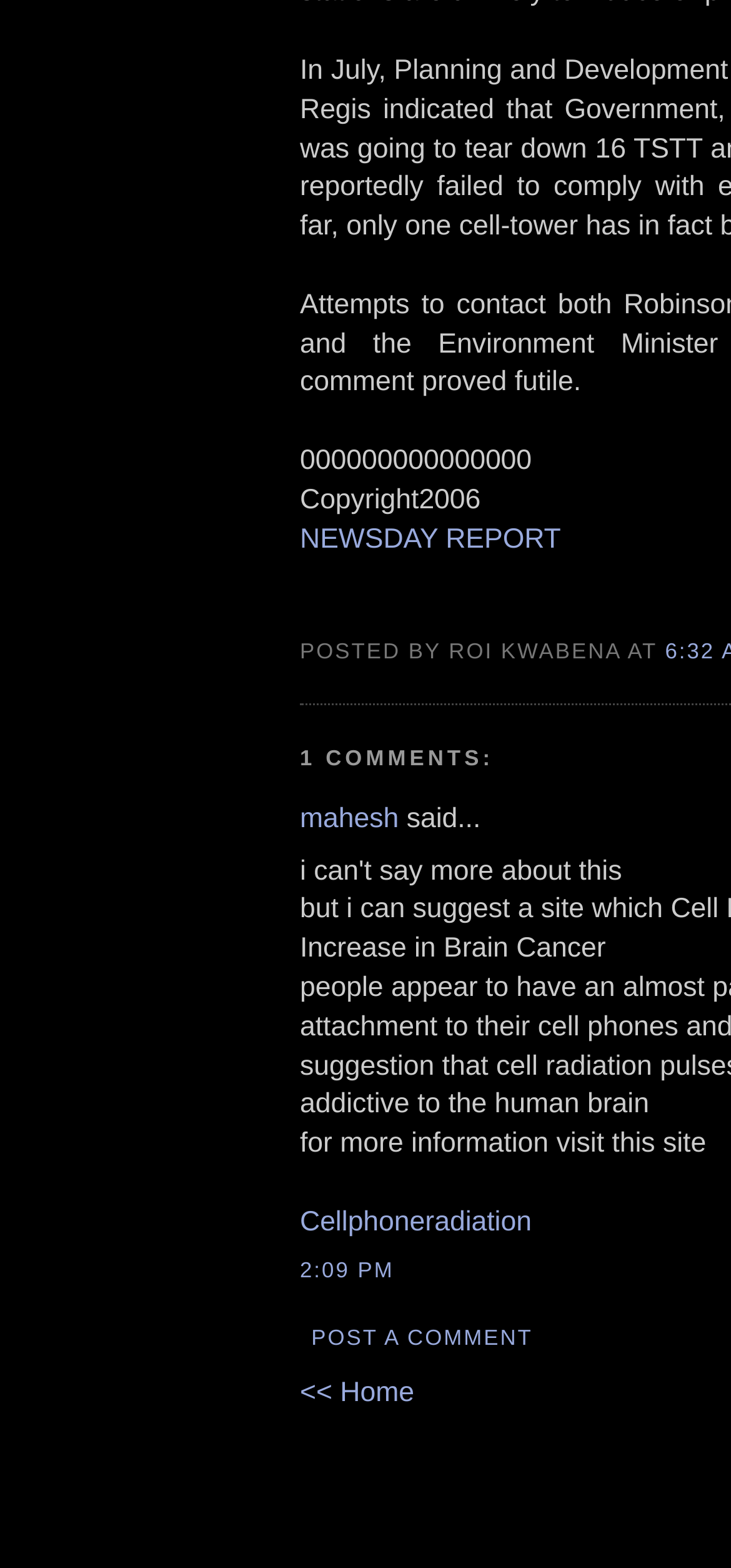Using the information in the image, give a comprehensive answer to the question: 
What is the copyright year?

The copyright year can be found in the static text element 'Copyright2006' which is located at the top of the webpage, indicating that the webpage's content is copyrighted since 2006.